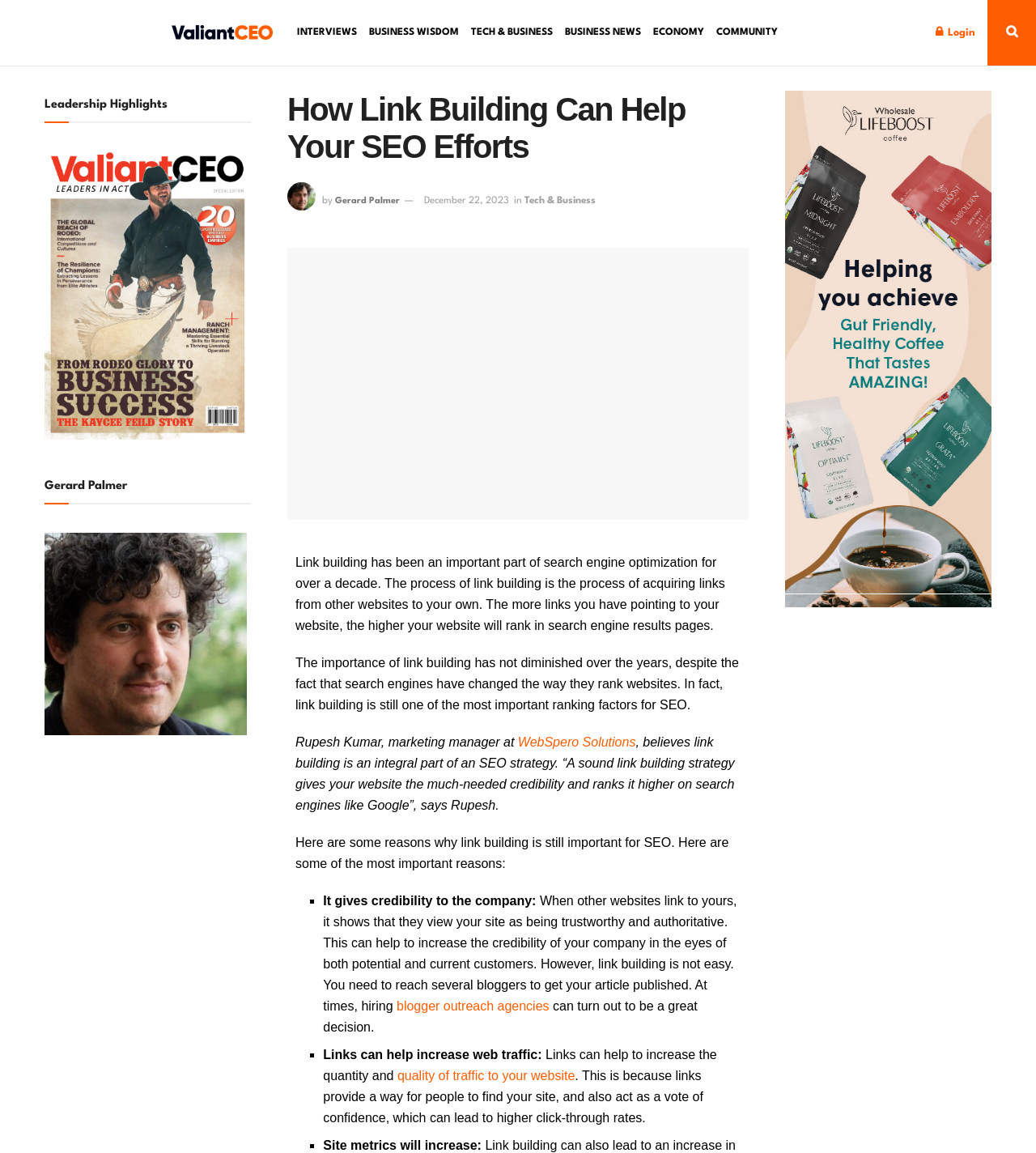What is the category of the article?
Based on the image, please offer an in-depth response to the question.

I found the category by looking at the link 'Tech & Business' which is located below the author's name.